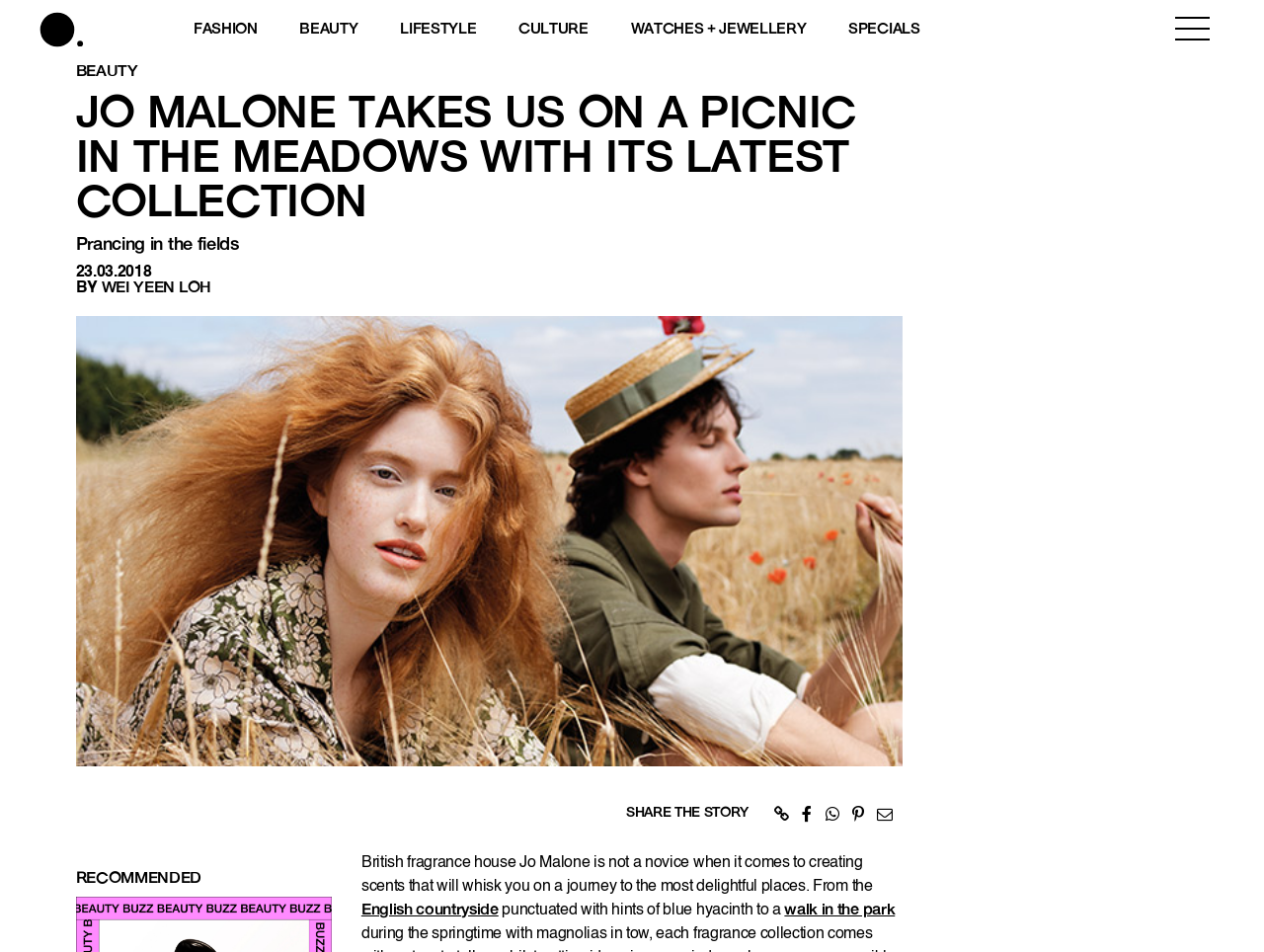What is the date of the article?
Give a one-word or short phrase answer based on the image.

23.03.2018